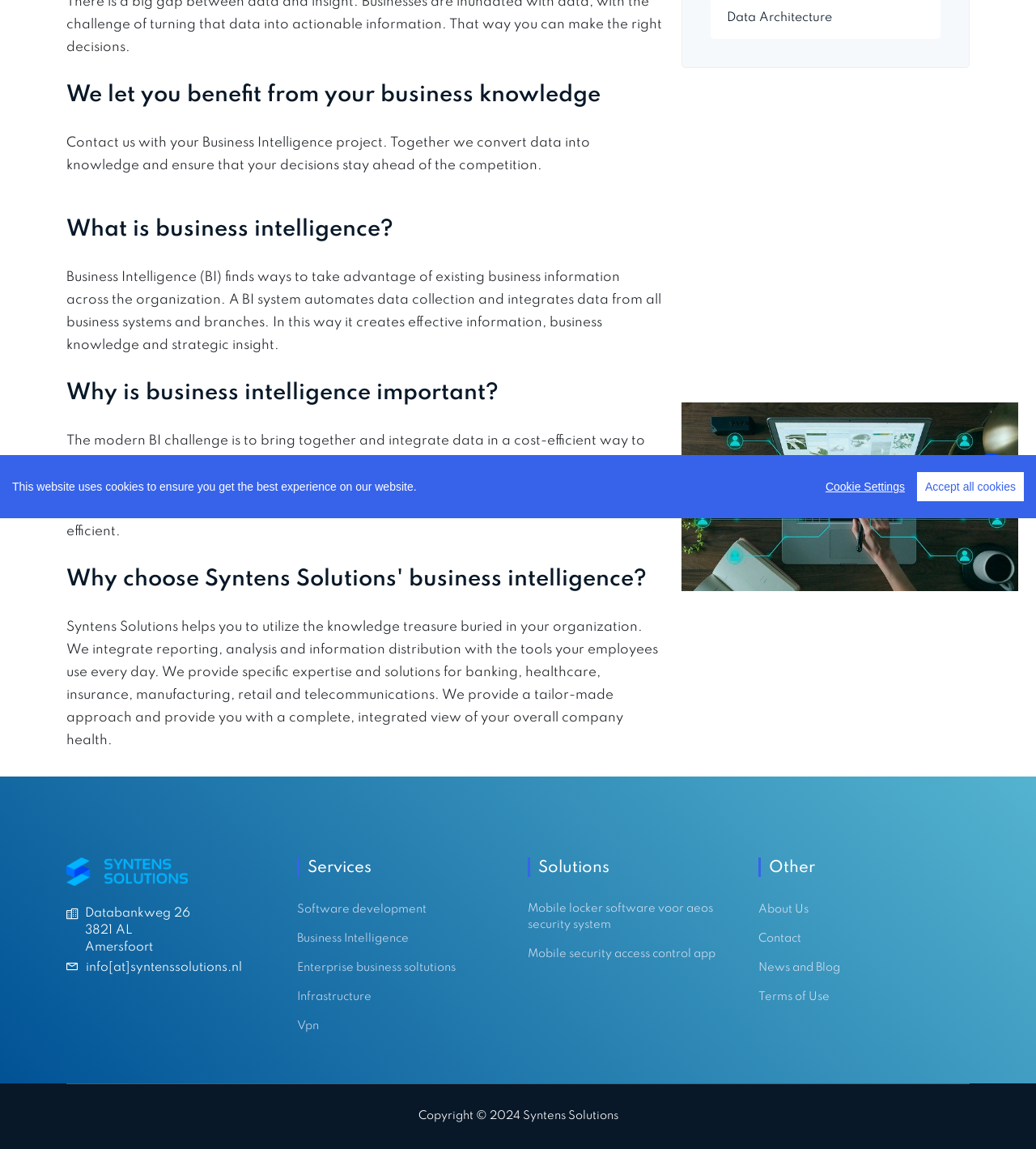Identify the bounding box coordinates for the UI element that matches this description: "Mobile security access control app".

[0.509, 0.824, 0.691, 0.837]